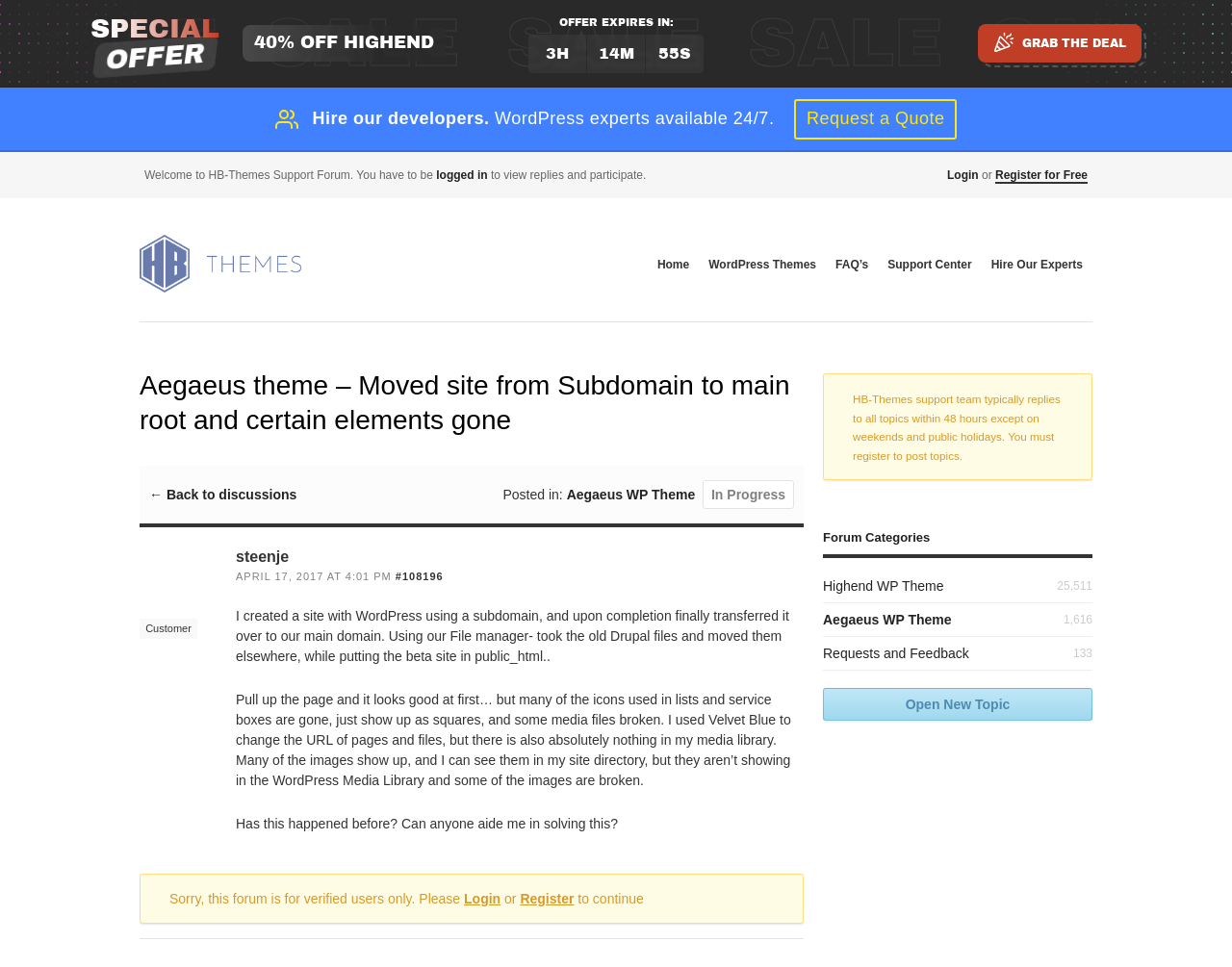What is the purpose of the HB-Themes Support Forum?
Please provide an in-depth and detailed response to the question.

The purpose of the HB-Themes Support Forum is to discuss WordPress themes, as indicated by the various theme-related topics and categories on the webpage.